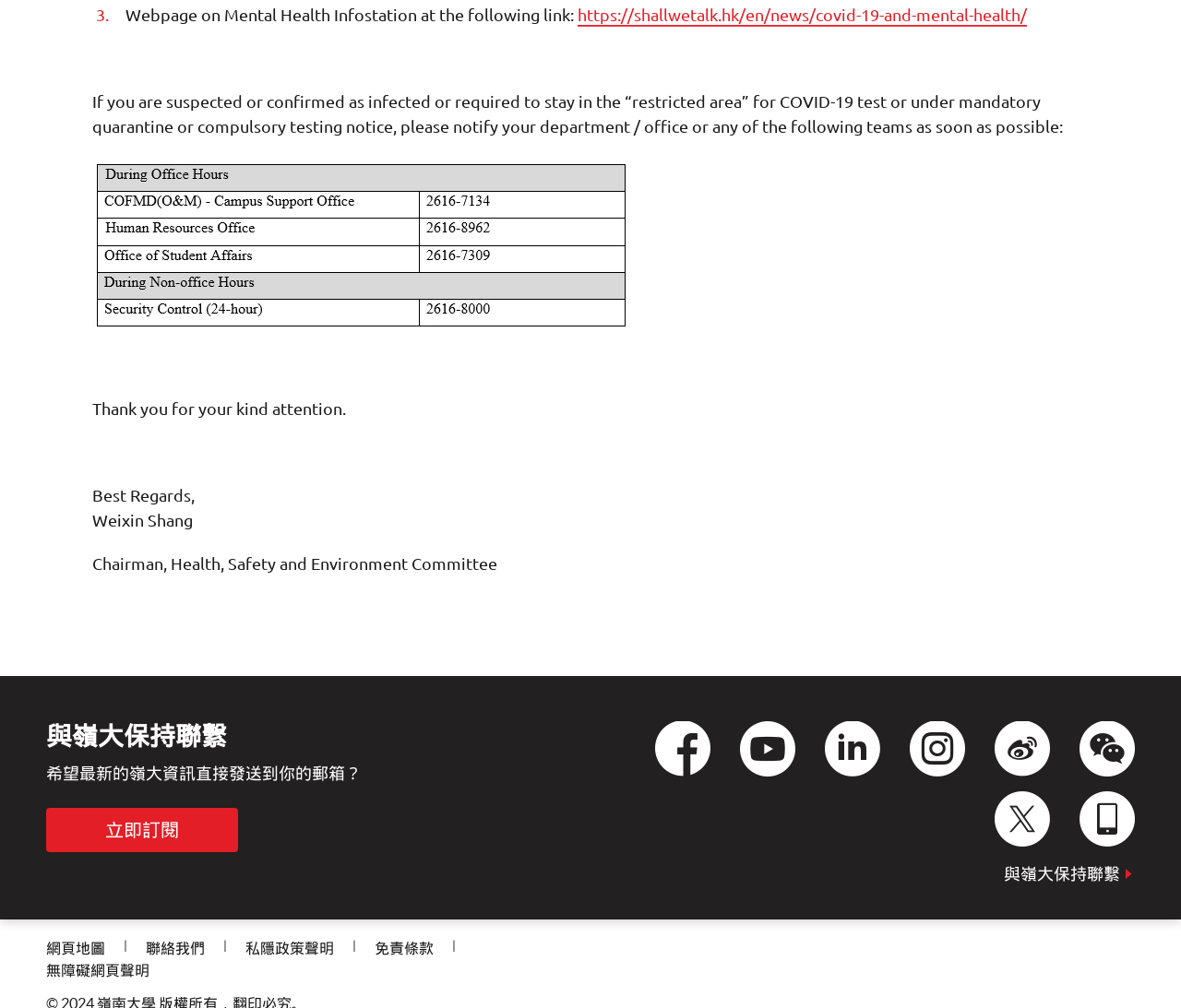Find the bounding box coordinates for the area you need to click to carry out the instruction: "contact us". The coordinates should be four float numbers between 0 and 1, indicated as [left, top, right, bottom].

[0.123, 0.933, 0.173, 0.949]